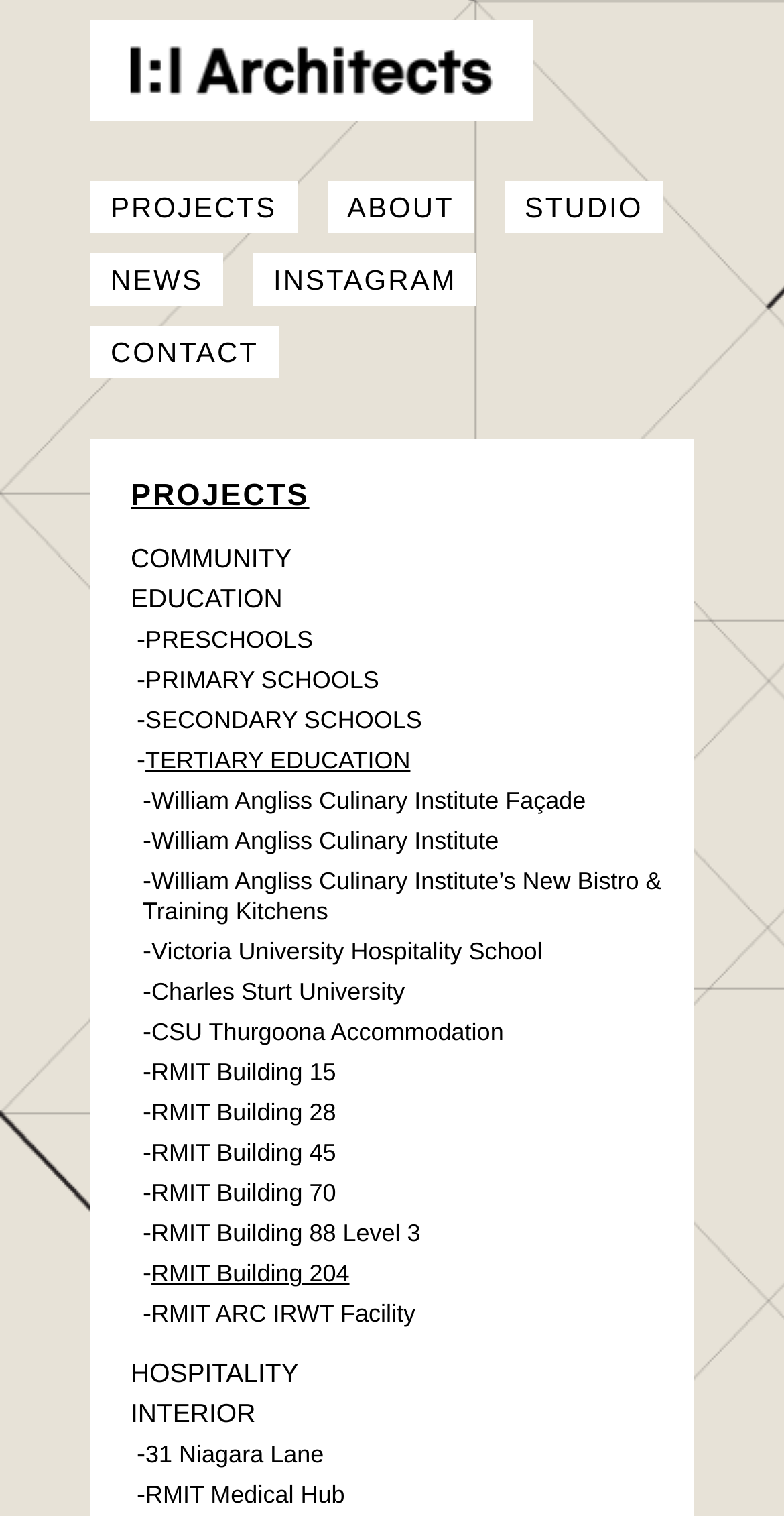Identify the bounding box for the UI element described as: "William Angliss Culinary Institute". The coordinates should be four float numbers between 0 and 1, i.e., [left, top, right, bottom].

[0.193, 0.545, 0.636, 0.564]